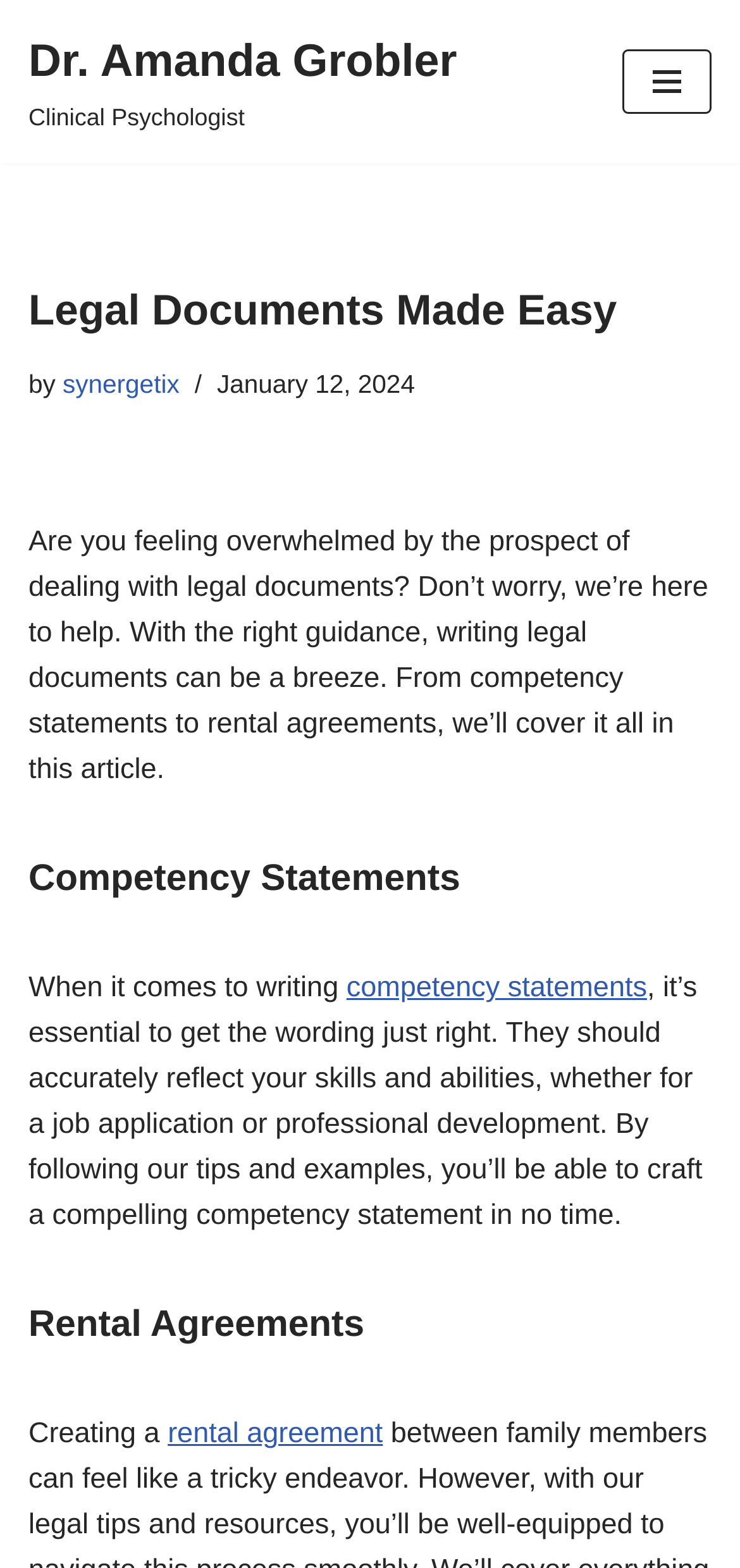Use the details in the image to answer the question thoroughly: 
What is the date of the latest article?

The date of the latest article can be found in the time element which is located below the navigation menu. The date is specified as 'January 12, 2024'.